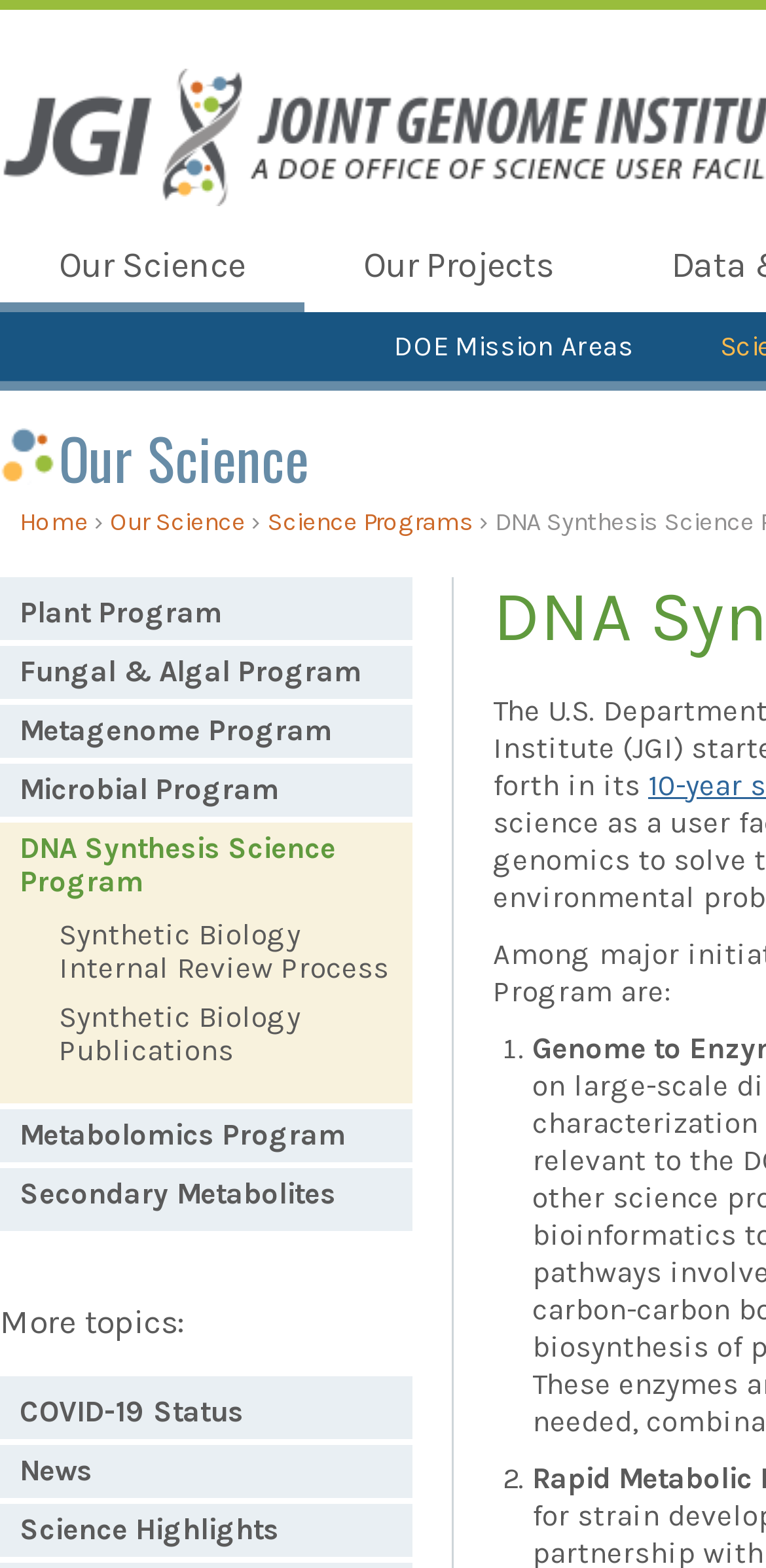What is the purpose of the '›' symbol?
Use the screenshot to answer the question with a single word or phrase.

Navigation